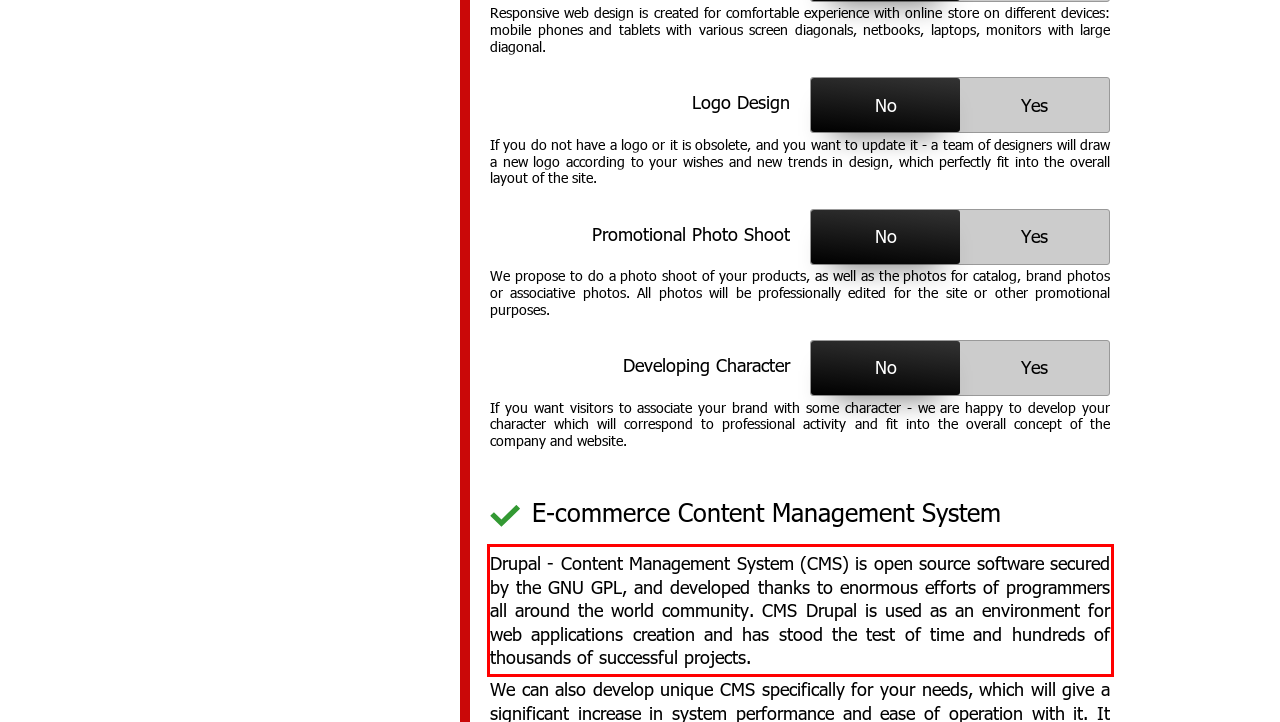The screenshot provided shows a webpage with a red bounding box. Apply OCR to the text within this red bounding box and provide the extracted content.

Drupal - Content Management System (CMS) is open source software secured by the GNU GPL, and developed thanks to enormous efforts of programmers all around the world community. CMS Drupal is used as an environment for web applications creation and has stood the test of time and hundreds of thousands of successful projects.